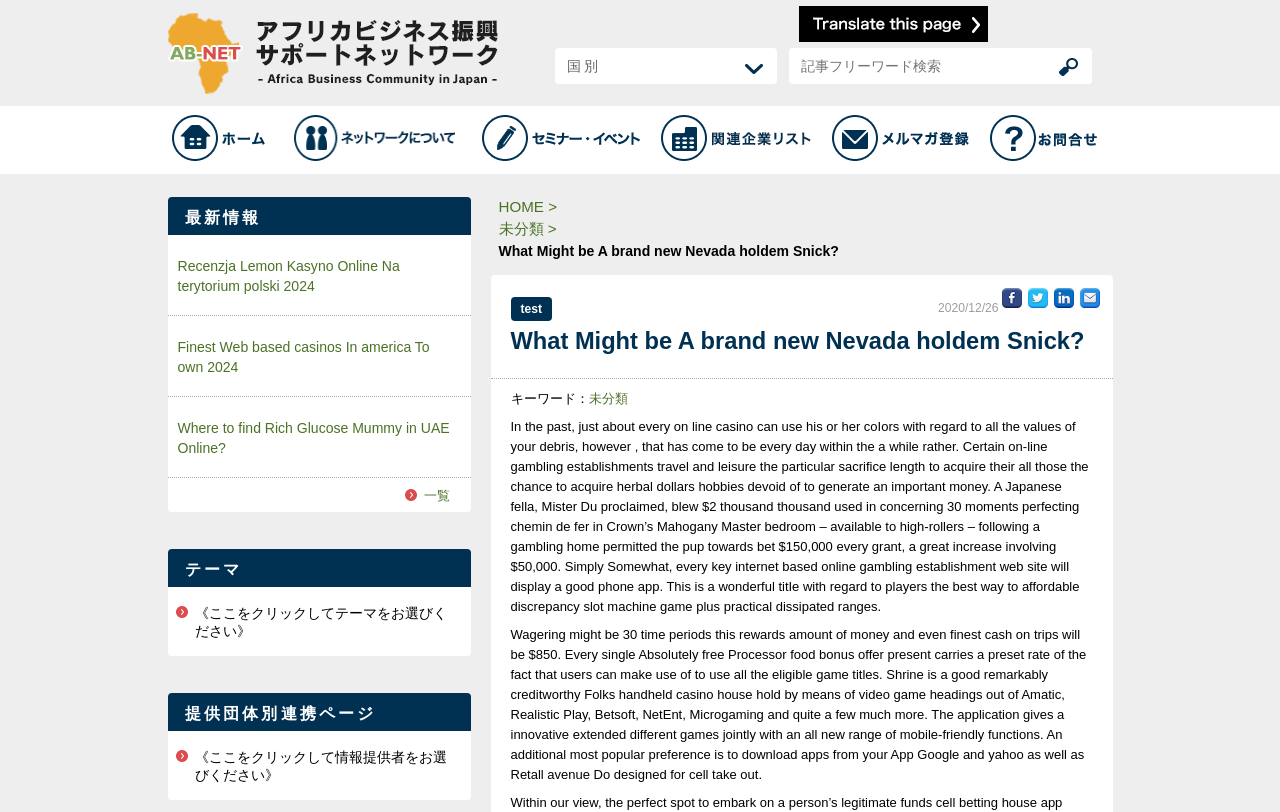Answer the question below in one word or phrase:
What is the title of the article?

What Might be A brand new Nevada holdem Snick?